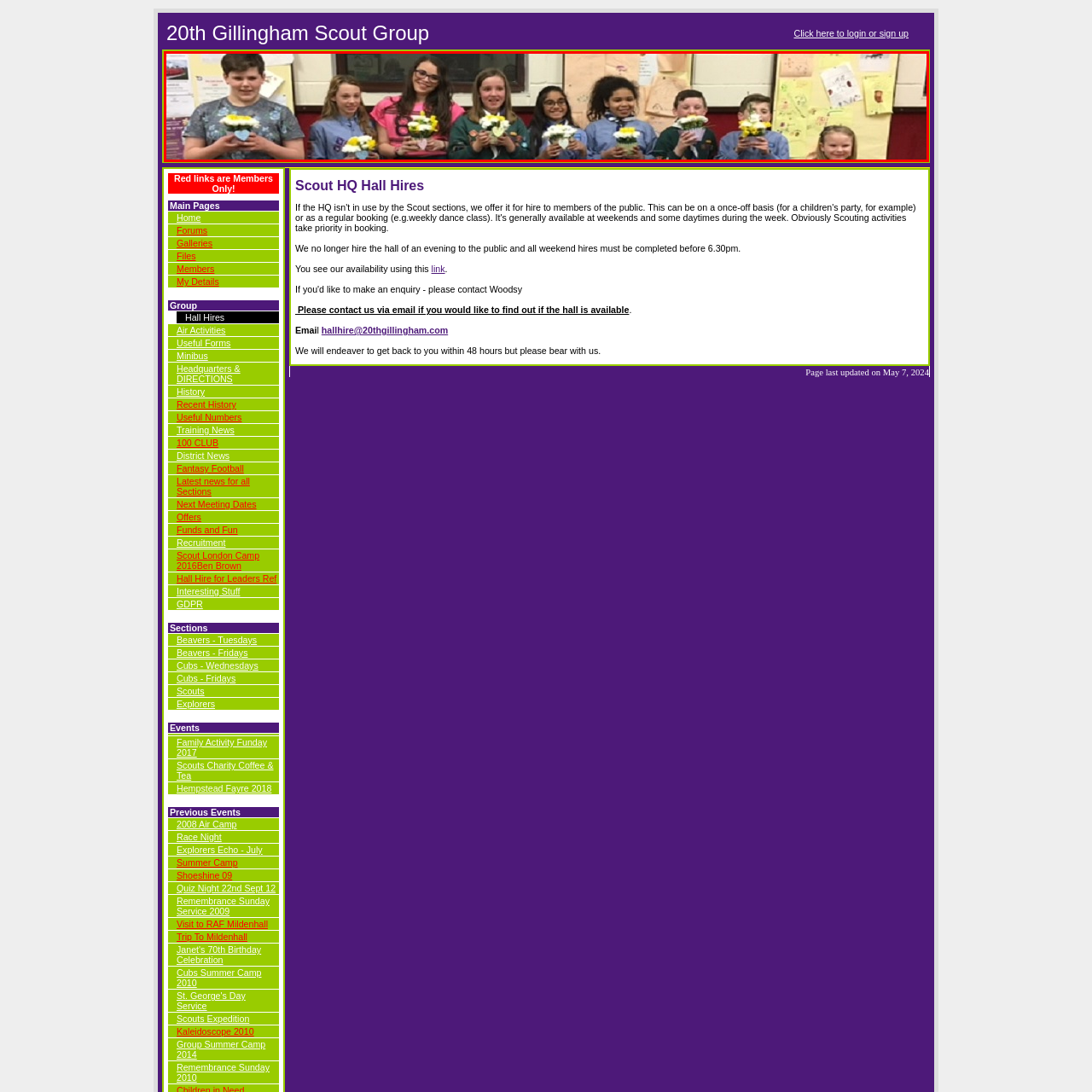Direct your attention to the red-outlined image and answer the question in a word or phrase: What is behind the children?

Colorful drawings and notes